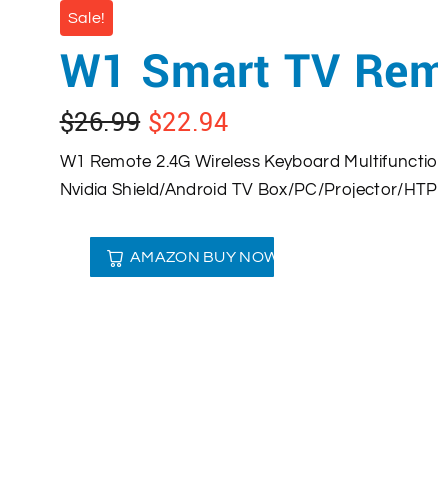Explain the image thoroughly, mentioning every notable detail.

The image showcases the W1 Smart TV Remote, highlighted by a bold "Sale!" tag, indicating a special promotion. The price has been reduced from $26.99 to $22.94, making it an appealing offer for potential buyers. Below the promotional pricing, a brief description of the remote emphasizes its multifunctionality, noting it’s compatible with devices such as the Nvidia Shield, Android TV Box, PC, projector, and HTPC. At the bottom, a prominent "AMAZON BUY NOW" button invites users to make a purchase directly, enhancing the ease of access for interested customers. The design is visually engaging, drawing attention to both the product and its discounted price.